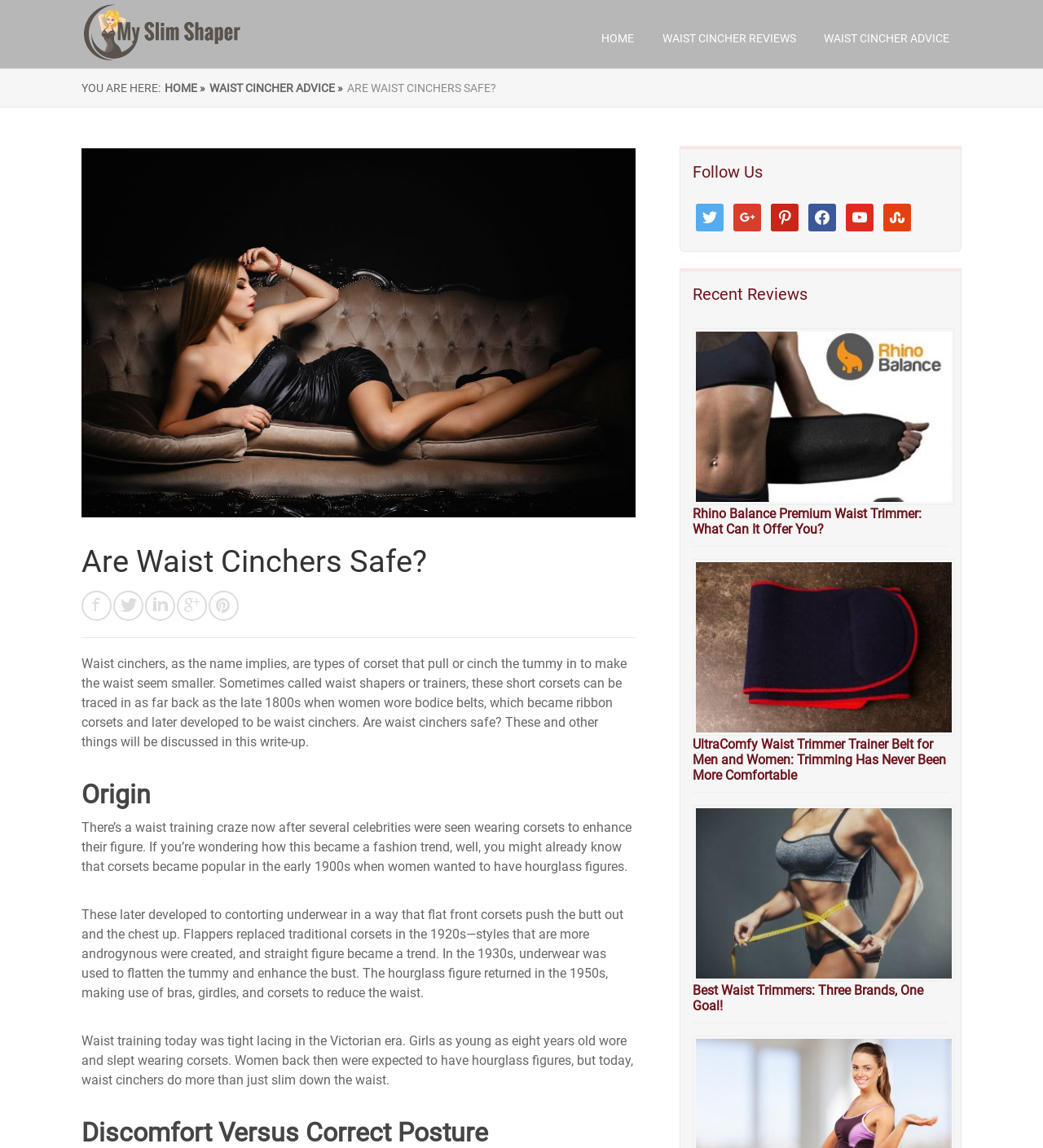Using details from the image, please answer the following question comprehensively:
What is the name of the first review on the webpage?

The first review on the webpage is titled 'Rhino Balance Premium Waist Trimmer: What Can It Offer You?'. This information is obtained from the image and heading elements that display the review title.